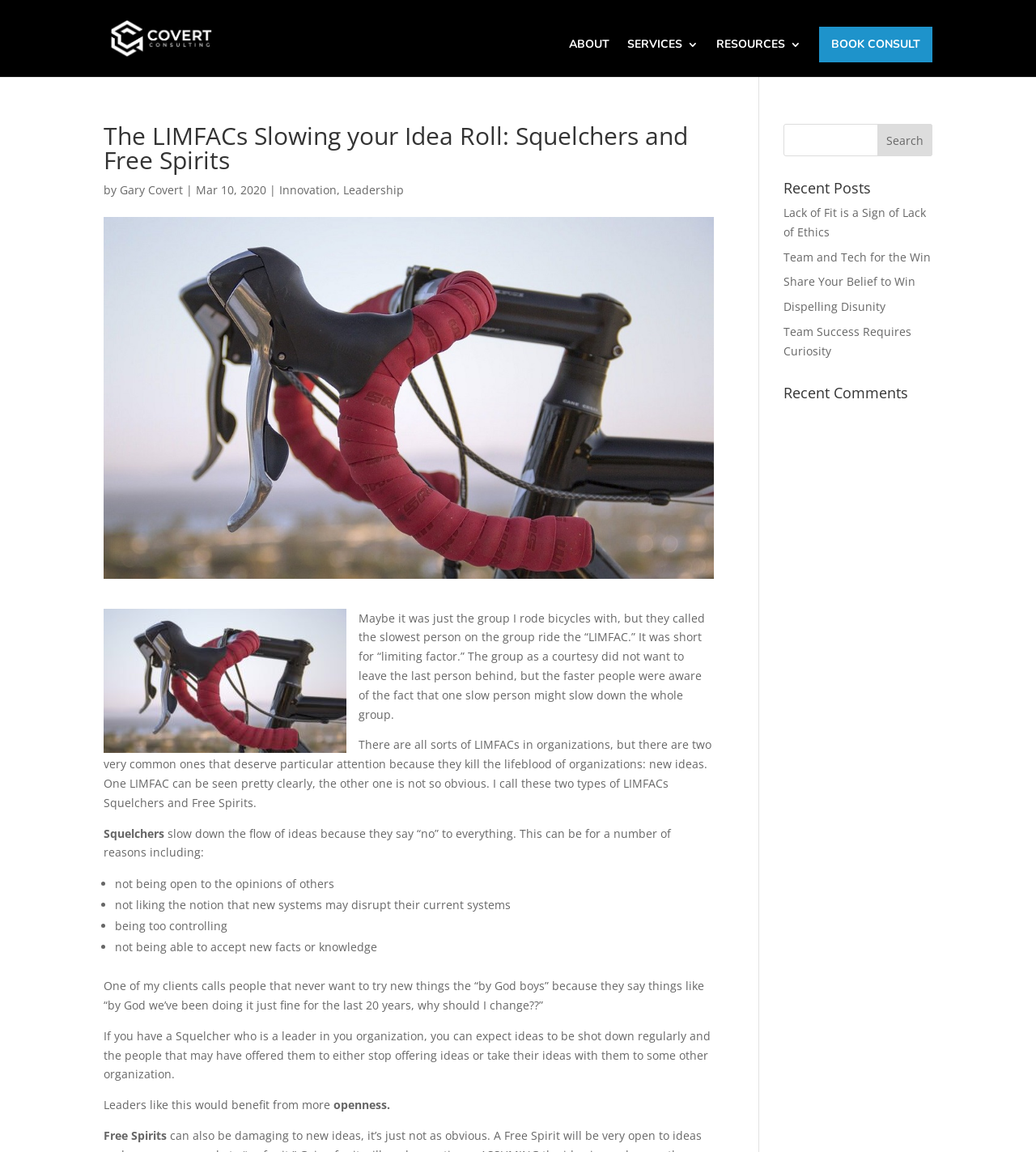Illustrate the webpage's structure and main components comprehensively.

This webpage is about Gary Covert Consulting, with a focus on innovation and leadership. At the top, there is a logo and a navigation menu with links to "ABOUT", "SERVICES 3", "RESOURCES 3", and "BOOK CONSULT". Below the navigation menu, there is a heading that reads "The LIMFACs Slowing your Idea Roll: Squelchers and Free Spirits". 

To the right of the heading, there is a byline that reads "by Gary Covert | Mar 10, 2020" and two links to categories "Innovation" and "Leadership". The main content of the page is divided into two sections. The first section discusses the concept of "LIMFACs" (Limiting Factors) in organizations, which can slow down the flow of new ideas. There are two types of LIMFACs: Squelchers, who say "no" to everything, and Free Spirits, who never want to try new things. 

The second section provides more details about Squelchers and Free Spirits, including their characteristics and how they can affect organizations. There are four bullet points that describe the reasons why Squelchers slow down the flow of ideas. 

On the right side of the page, there is a search bar with a button and a heading that reads "Recent Posts". Below the search bar, there are five links to recent posts, including "Lack of Fit is a Sign of Lack of Ethics", "Team and Tech for the Win", and others. Further down, there is another heading that reads "Recent Comments", but there are no comments listed.